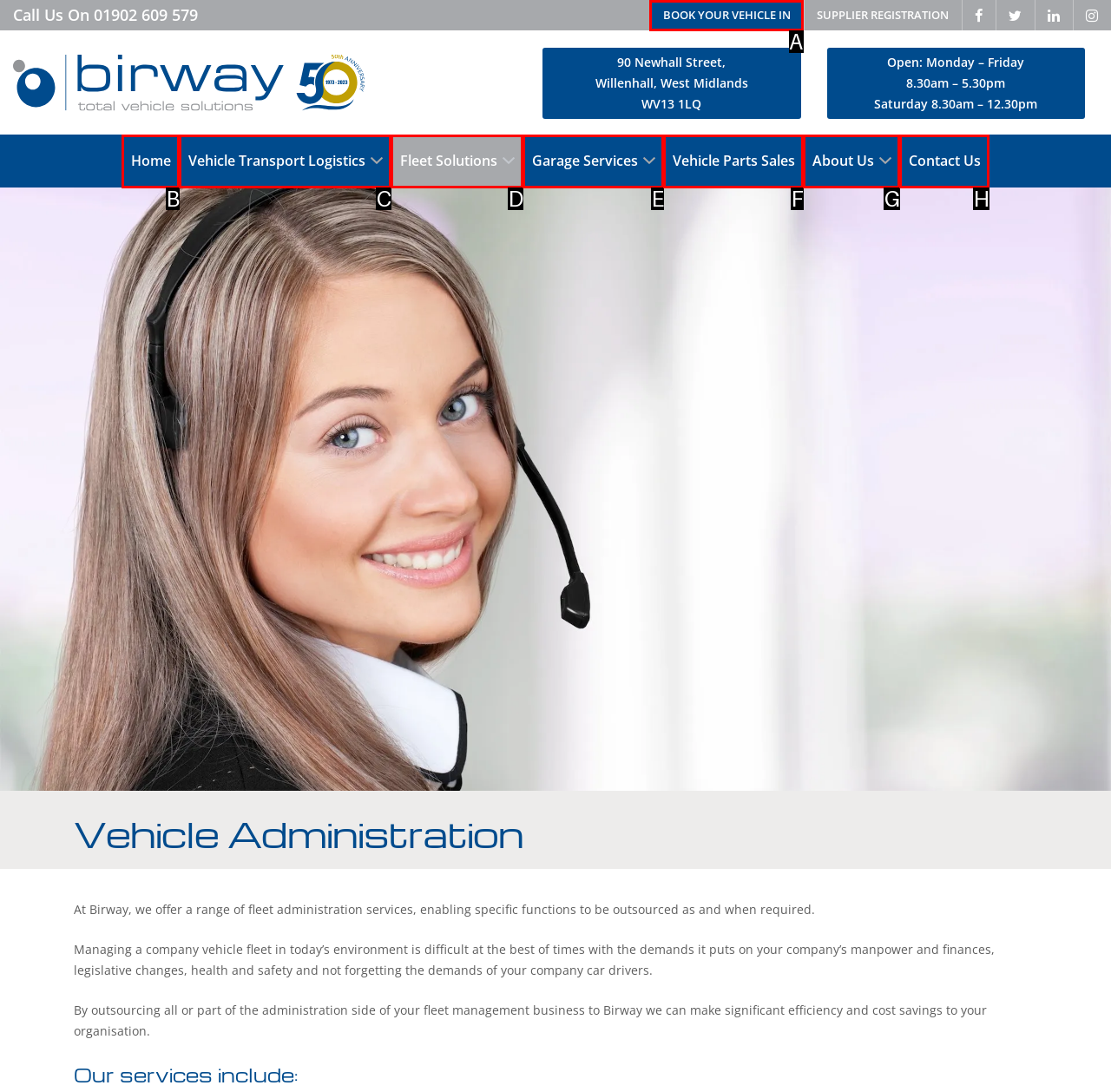Tell me which UI element to click to fulfill the given task: Book your vehicle in. Respond with the letter of the correct option directly.

A